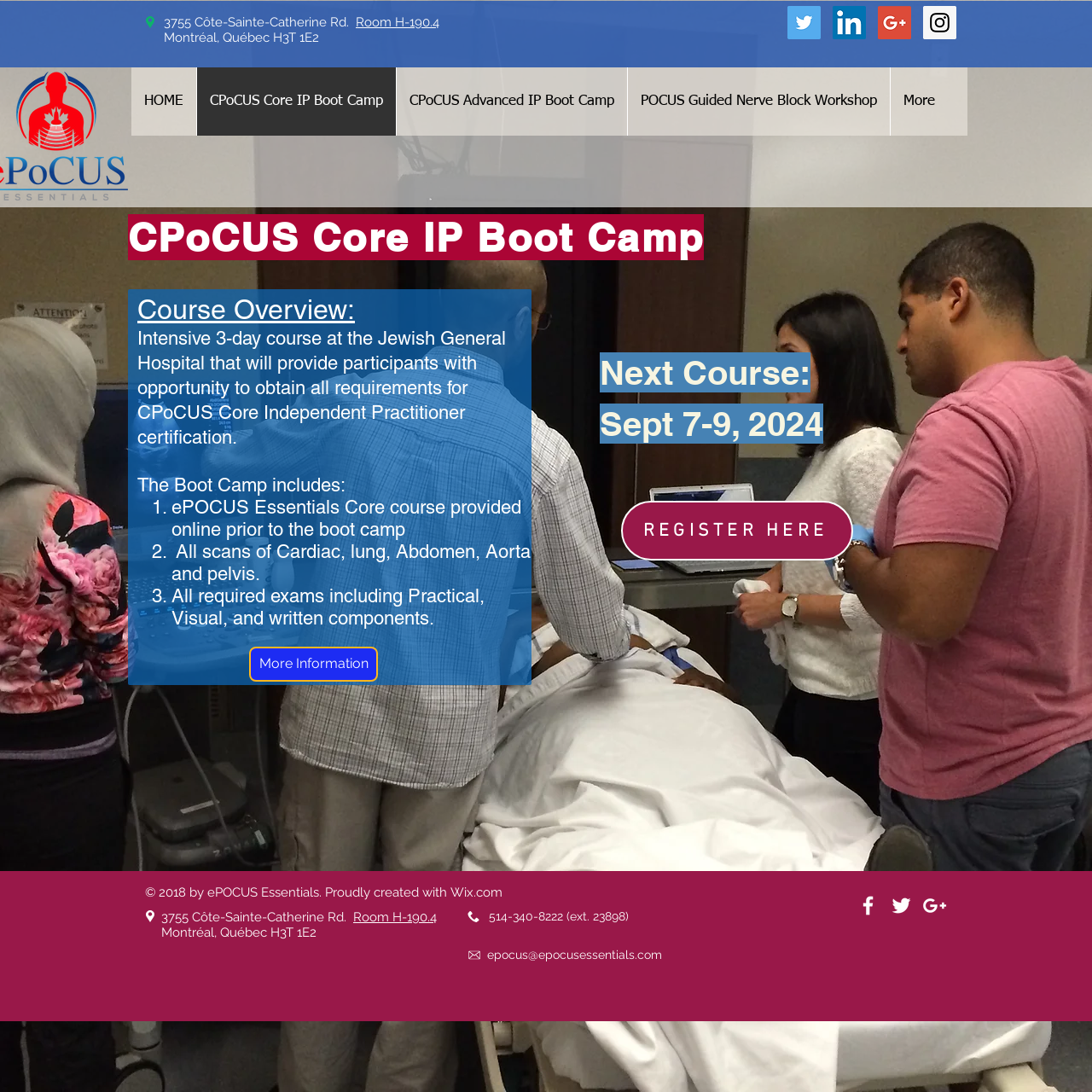Please determine the bounding box coordinates for the element that should be clicked to follow these instructions: "Click the 'Wix.com' link".

[0.412, 0.81, 0.46, 0.824]